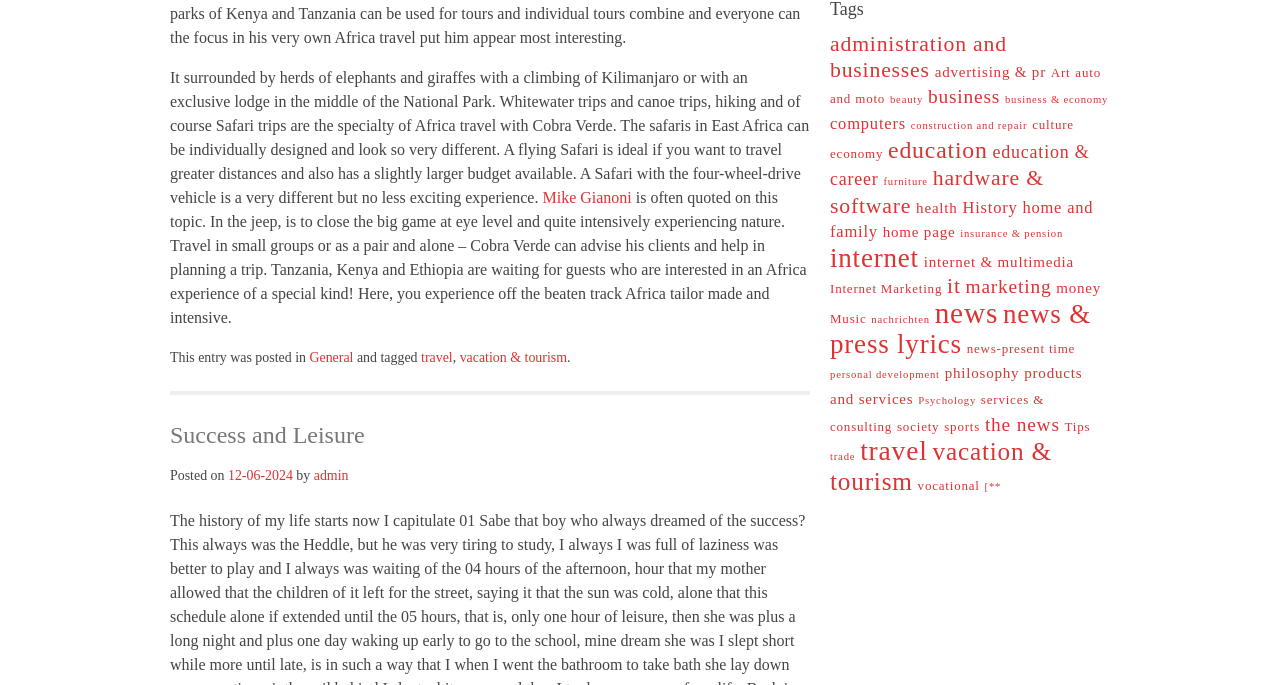Locate the bounding box coordinates for the element described below: "nachrichten". The coordinates must be four float values between 0 and 1, formatted as [left, top, right, bottom].

[0.681, 0.458, 0.726, 0.474]